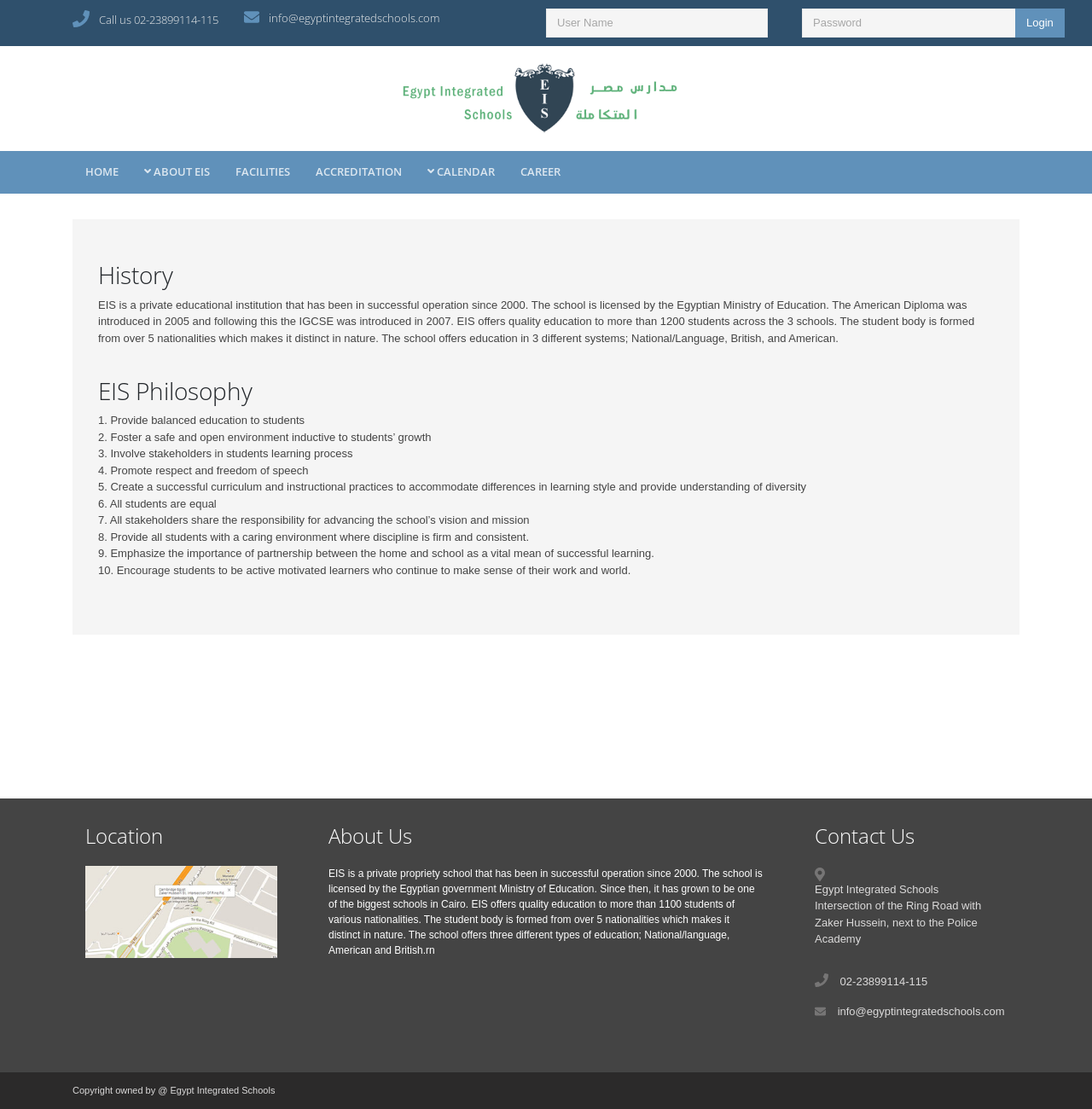Show the bounding box coordinates of the element that should be clicked to complete the task: "Click the Login button".

[0.93, 0.008, 0.975, 0.033]